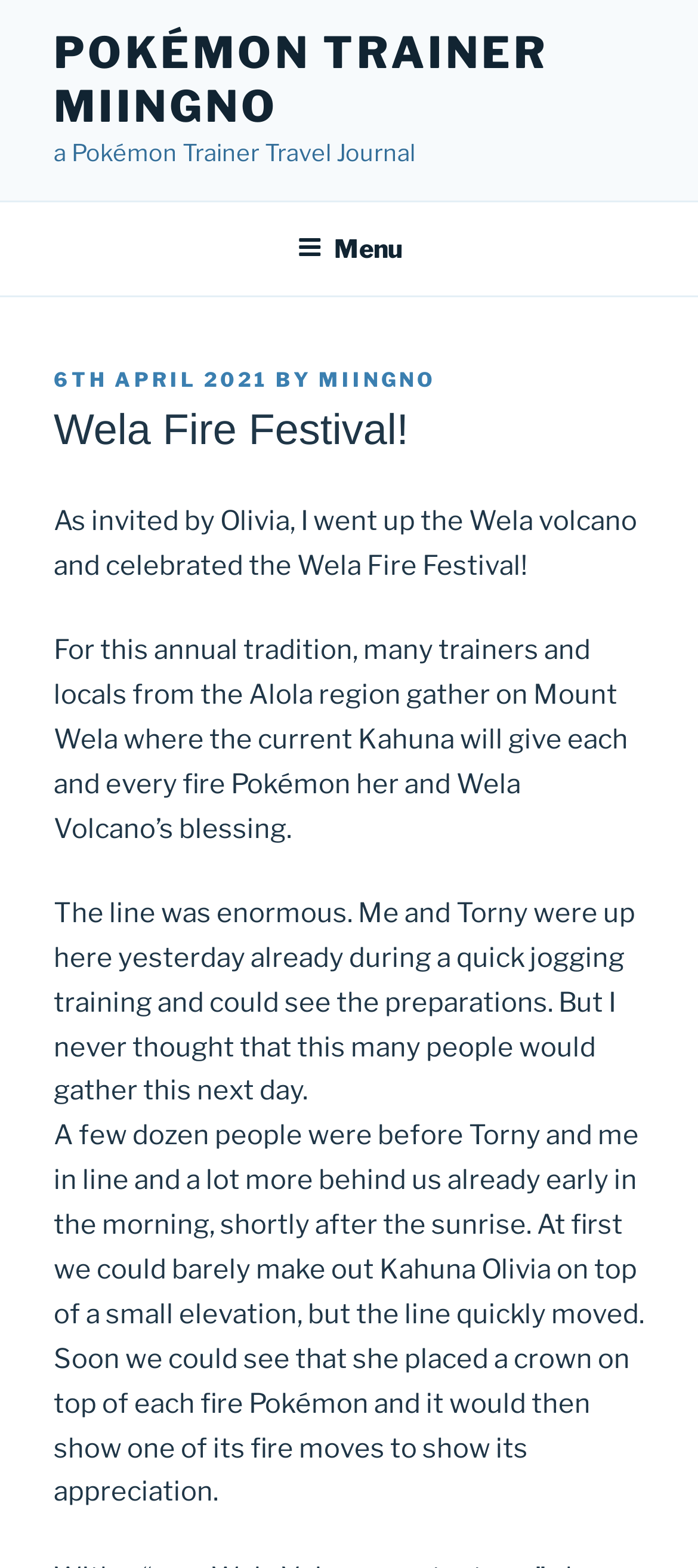Create a full and detailed caption for the entire webpage.

The webpage is about a Pokémon Trainer's travel journal, specifically an entry about the Wela Fire Festival. At the top, there is a link to the trainer's profile, "POKÉMON TRAINER MIINGNO", and a subtitle "a Pokémon Trainer Travel Journal". Below this, there is a top menu navigation bar that spans the entire width of the page.

The main content of the page is a blog post about the Wela Fire Festival. The post is divided into several paragraphs, with the title "Wela Fire Festival!" at the top. The first paragraph describes the event, where the trainer was invited by Olivia to celebrate the festival at the Wela volcano. The following paragraphs provide more details about the event, including the large number of trainers and locals who gathered at Mount Wela, the preparations, and the blessing ceremony performed by Kahuna Olivia.

Throughout the post, there are no images, but there are several links, including one to the date of the post, "6TH APRIL 2021", and another to the trainer's name, "MIINGNO". The text is organized in a clear and readable format, with each paragraph separated by a small gap. Overall, the webpage has a simple and clean design, with a focus on the text content.